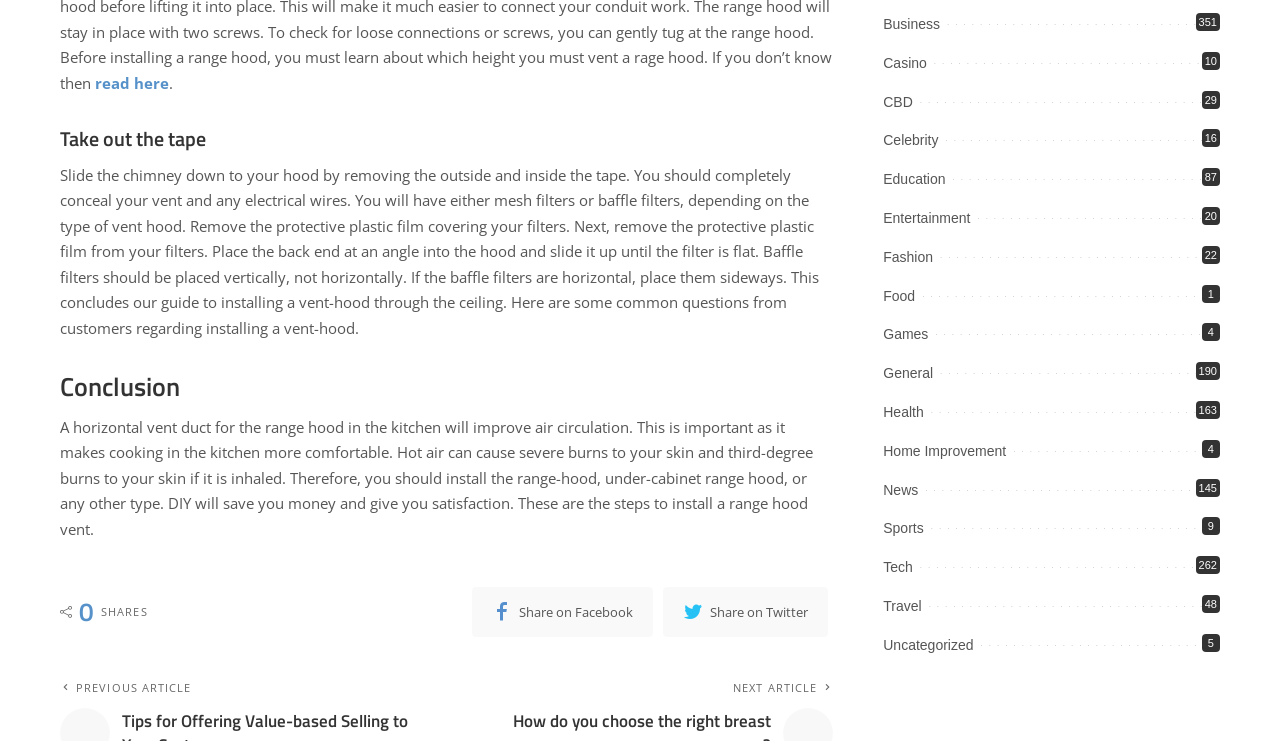Please provide a one-word or short phrase answer to the question:
What is the benefit of DIY installation?

Save money and satisfaction